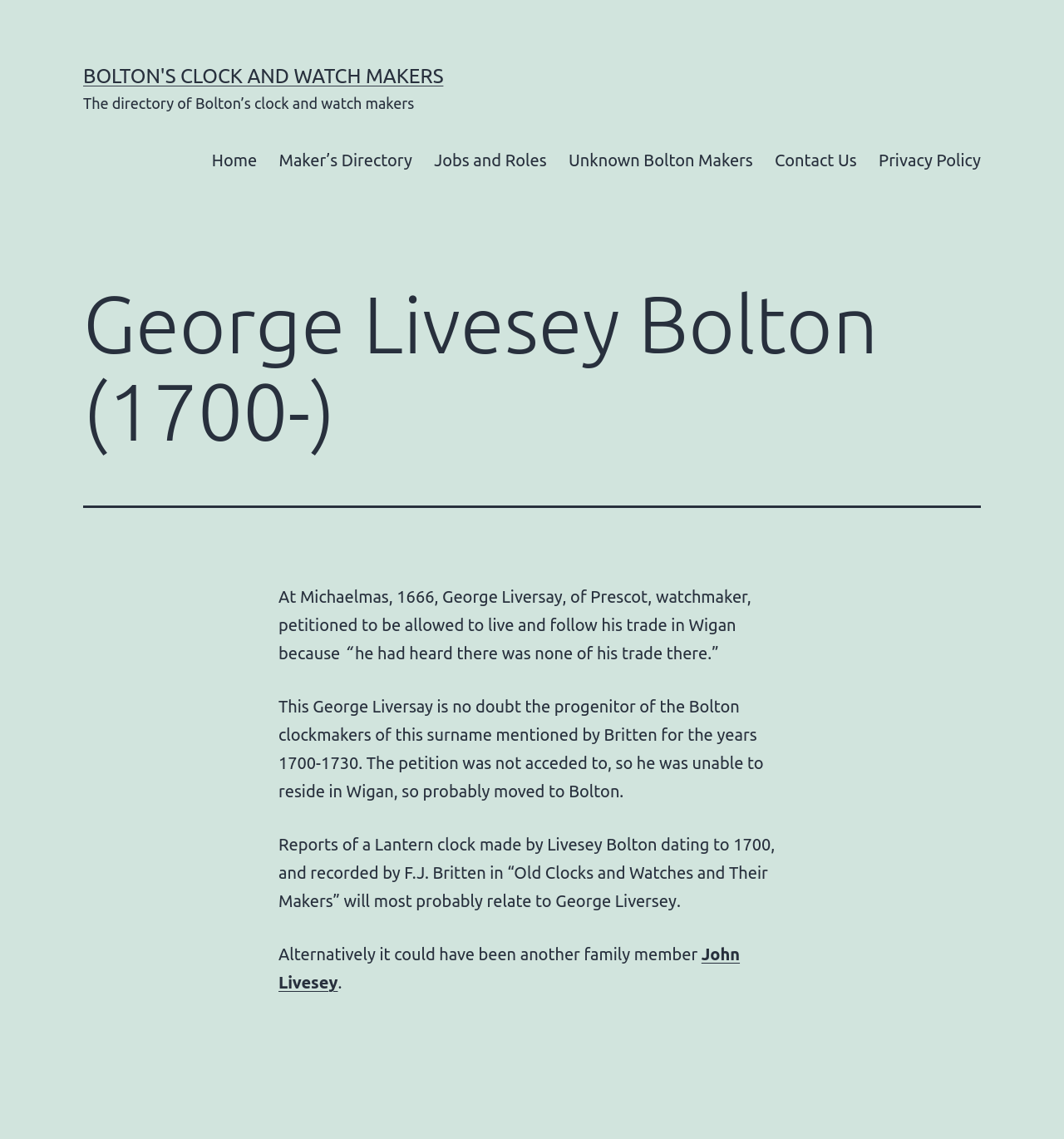What is the name of the person mentioned as a possible family member?
Craft a detailed and extensive response to the question.

The name 'John Livesey' is mentioned as a possible family member of George Livesey Bolton, which is linked to a separate webpage.